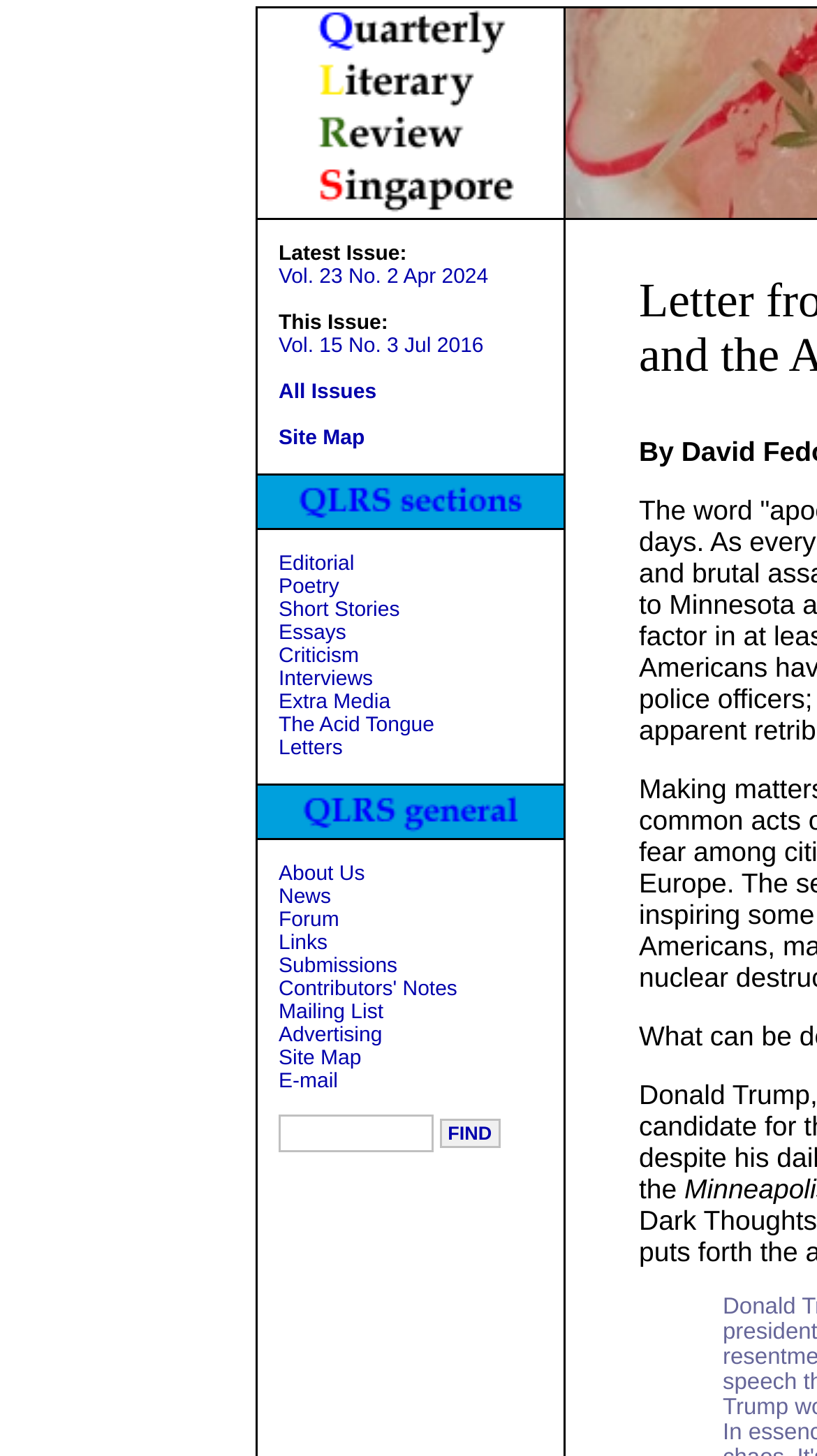Identify the bounding box for the UI element specified in this description: "All Issues". The coordinates must be four float numbers between 0 and 1, formatted as [left, top, right, bottom].

[0.341, 0.262, 0.461, 0.278]